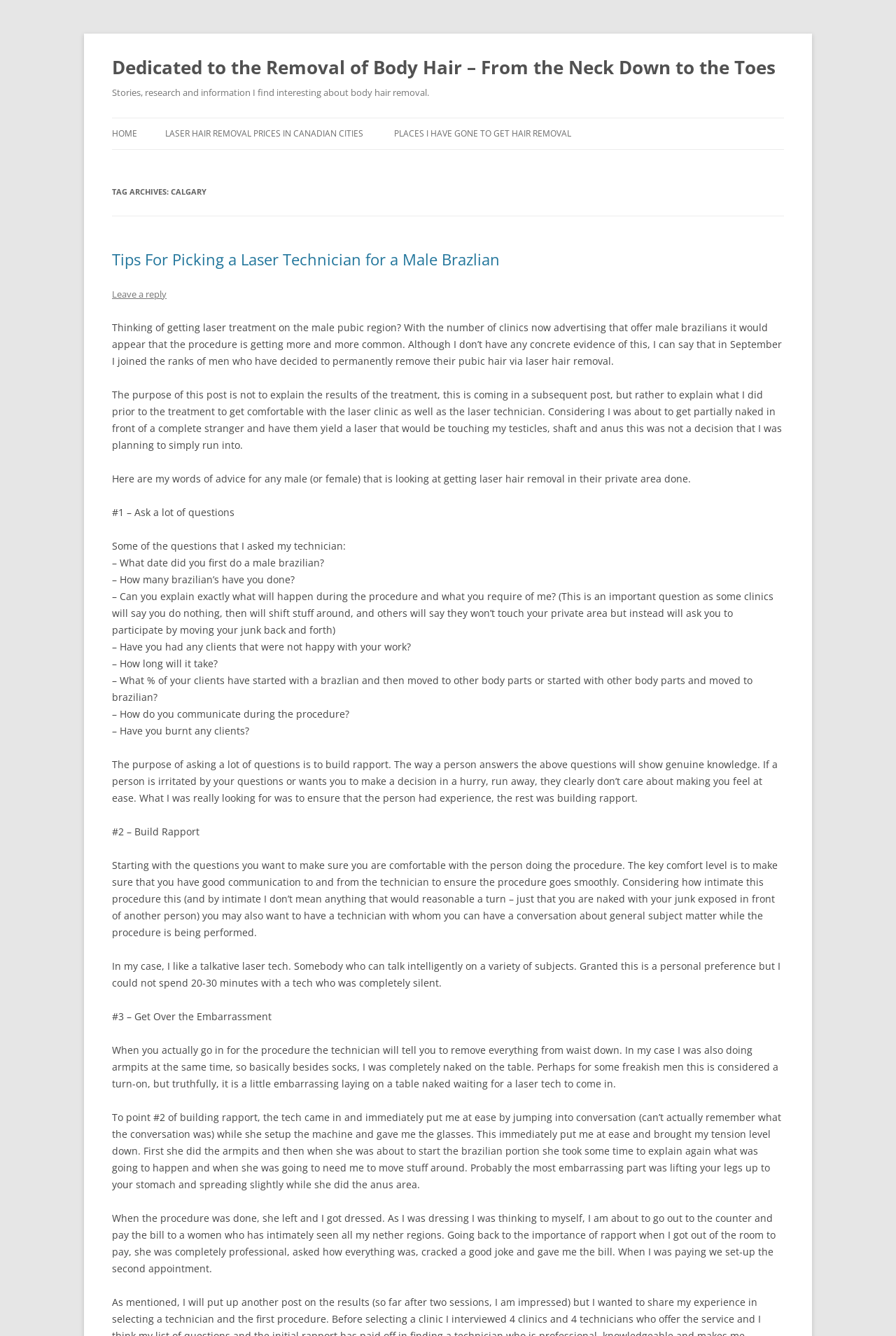What area of the body is the author getting laser hair removal for?
Based on the visual content, answer with a single word or a brief phrase.

Male pubic region